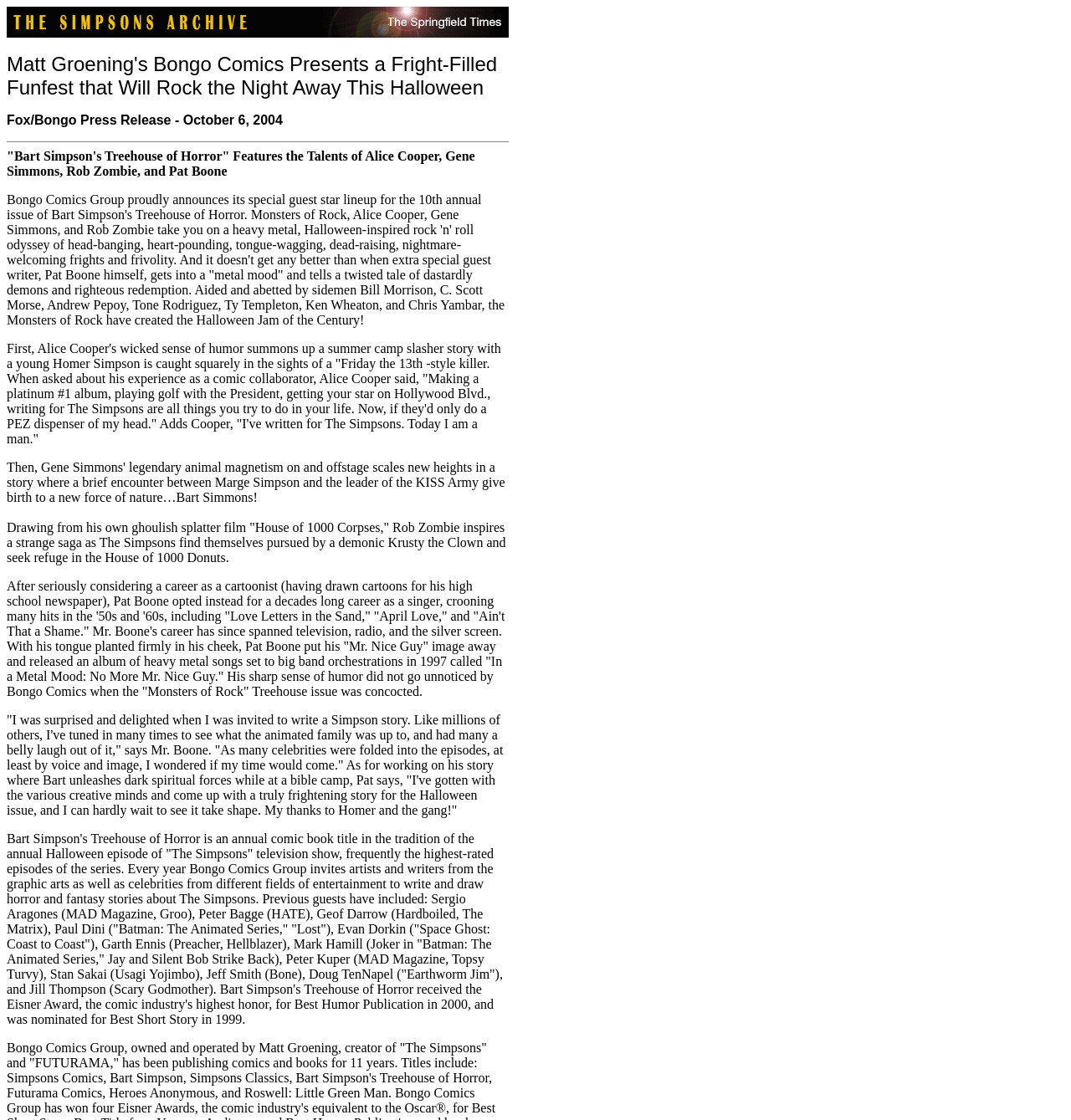Generate a comprehensive description of the contents of the webpage.

The webpage is dedicated to The Simpsons Archive, specifically featuring a Halloween-themed comic book issue. At the top, there are two images side by side, one displaying "THE SIMPSONS ARCHIVE" and the other showing "THE SPRINGFIELD TIMES". Below these images, there is a horizontal separator line.

The main content of the page consists of three paragraphs of text. The first paragraph describes a story inspired by Rob Zombie's film "House of 1000 Corpses", where The Simpsons characters are pursued by a demonic Krusty the Clown and seek refuge in the House of 1000 Donuts.

The second paragraph is about Pat Boone, a singer who released an album of heavy metal songs set to big band orchestrations in 1997. It also mentions his involvement in a "Monsters of Rock" Treehouse issue by Bongo Comics.

The third paragraph is a quote from Pat Boone, where he expresses his excitement about writing a Simpson story, specifically a Halloween issue featuring Bart unleashing dark spiritual forces at a bible camp. 

Finally, there is a longer text section that provides background information on Bart Simpson's Treehouse of Horror, an annual comic book title that features horror and fantasy stories about The Simpsons, written and drawn by various artists and celebrities. It lists several notable guests who have contributed to the series, including Sergio Aragones, Peter Bagge, and Mark Hamill, among others.